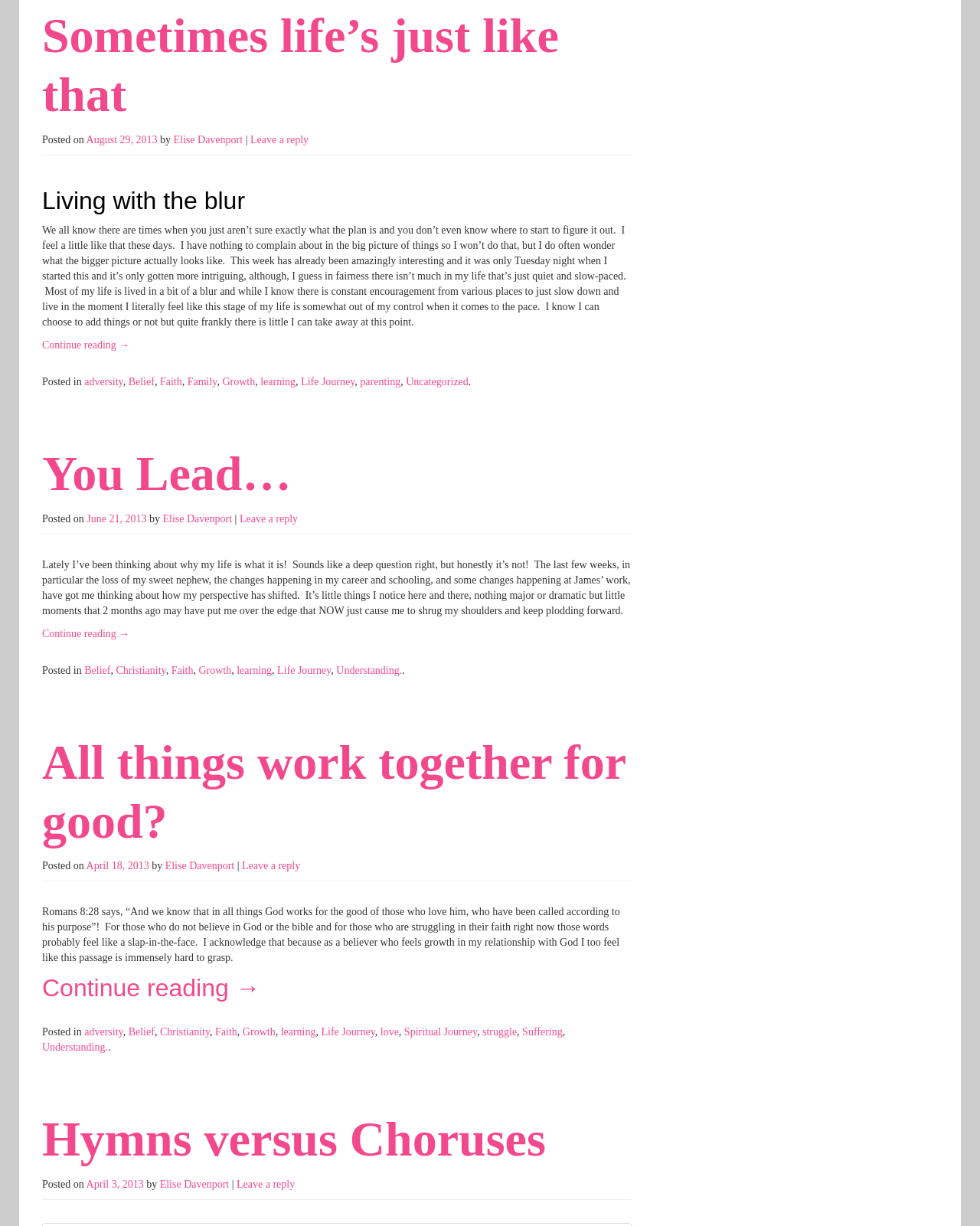What categories are the articles in?
Answer the question in as much detail as possible.

I found the categories of the articles by looking at the link elements in the footer of each article element, which have text such as 'adversity', 'Belief', 'Faith', etc.